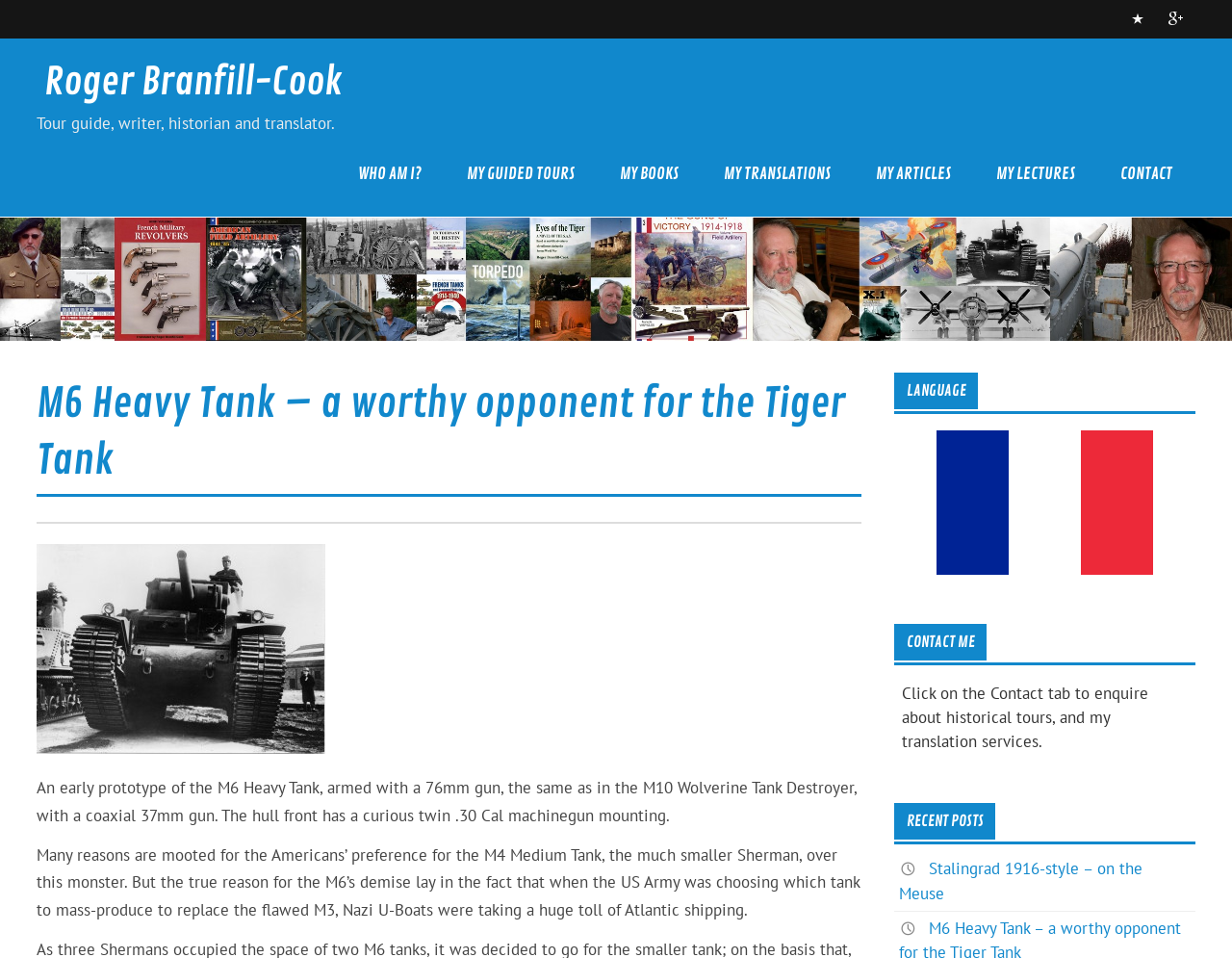Locate the UI element described as follows: "My Guided Tours". Return the bounding box coordinates as four float numbers between 0 and 1 in the order [left, top, right, bottom].

[0.36, 0.138, 0.485, 0.226]